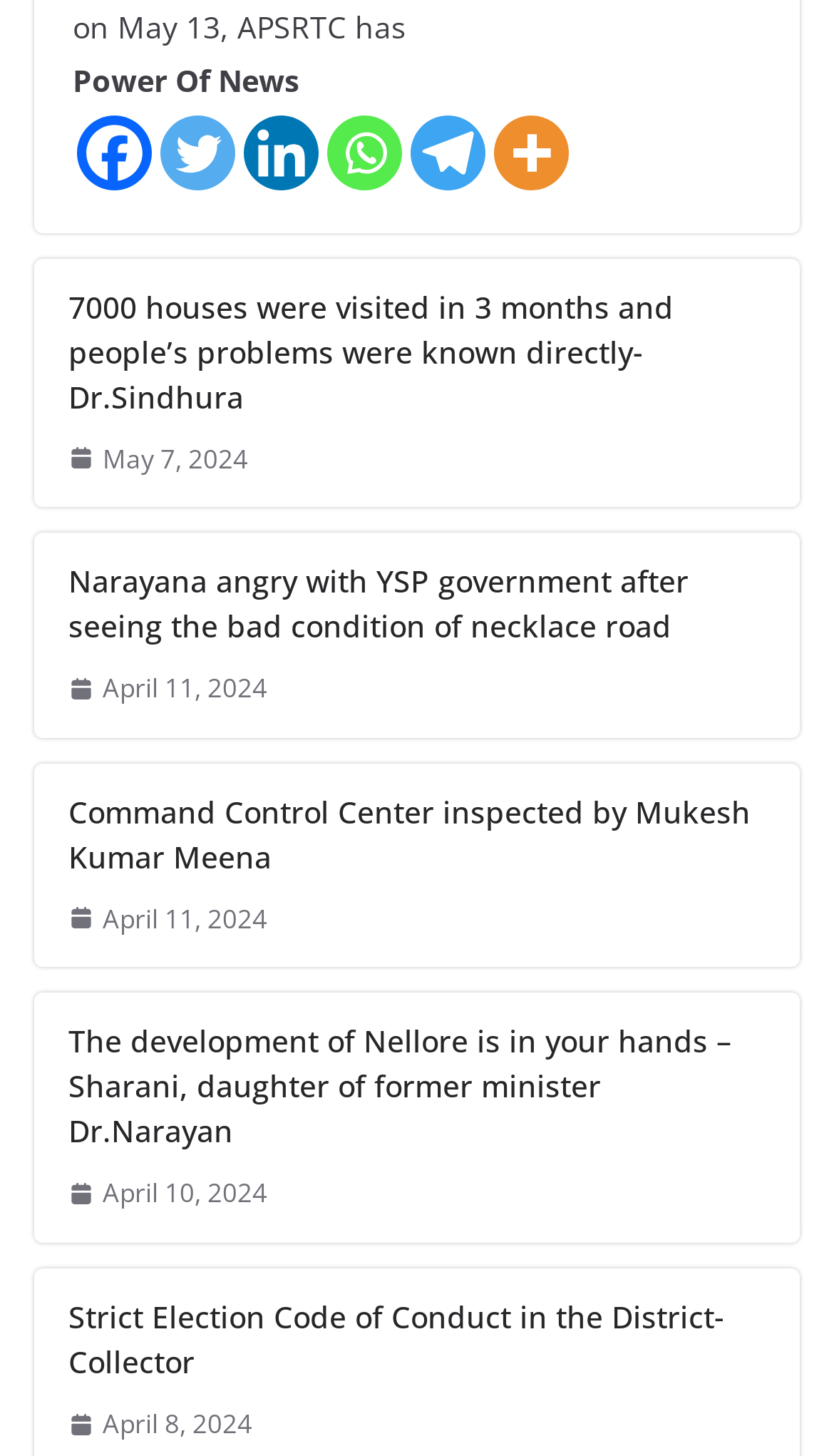Pinpoint the bounding box coordinates of the element you need to click to execute the following instruction: "Check the news about Nellore development". The bounding box should be represented by four float numbers between 0 and 1, in the format [left, top, right, bottom].

[0.082, 0.7, 0.918, 0.792]